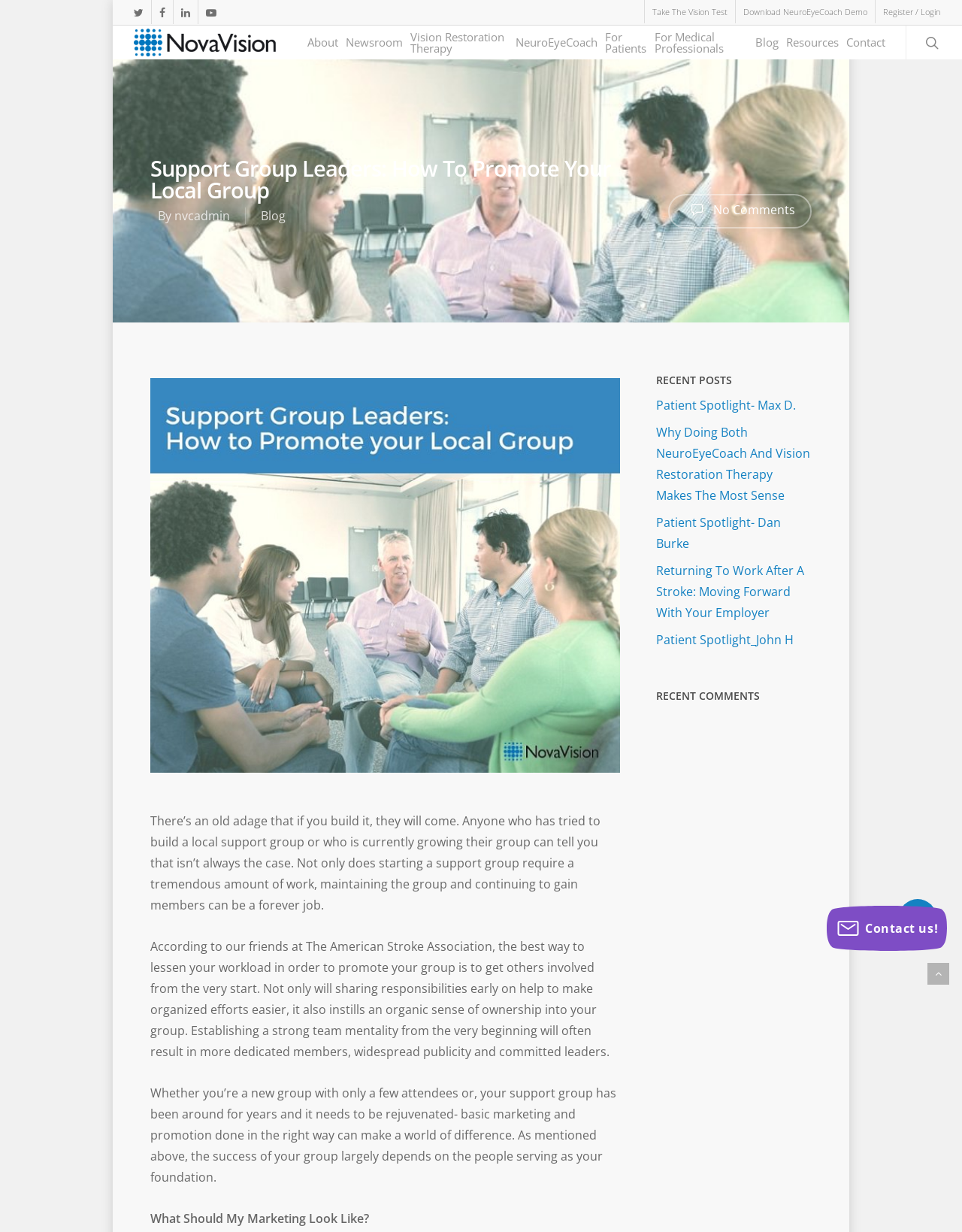What is the topic of the first paragraph?
Refer to the screenshot and answer in one word or phrase.

Building a local support group